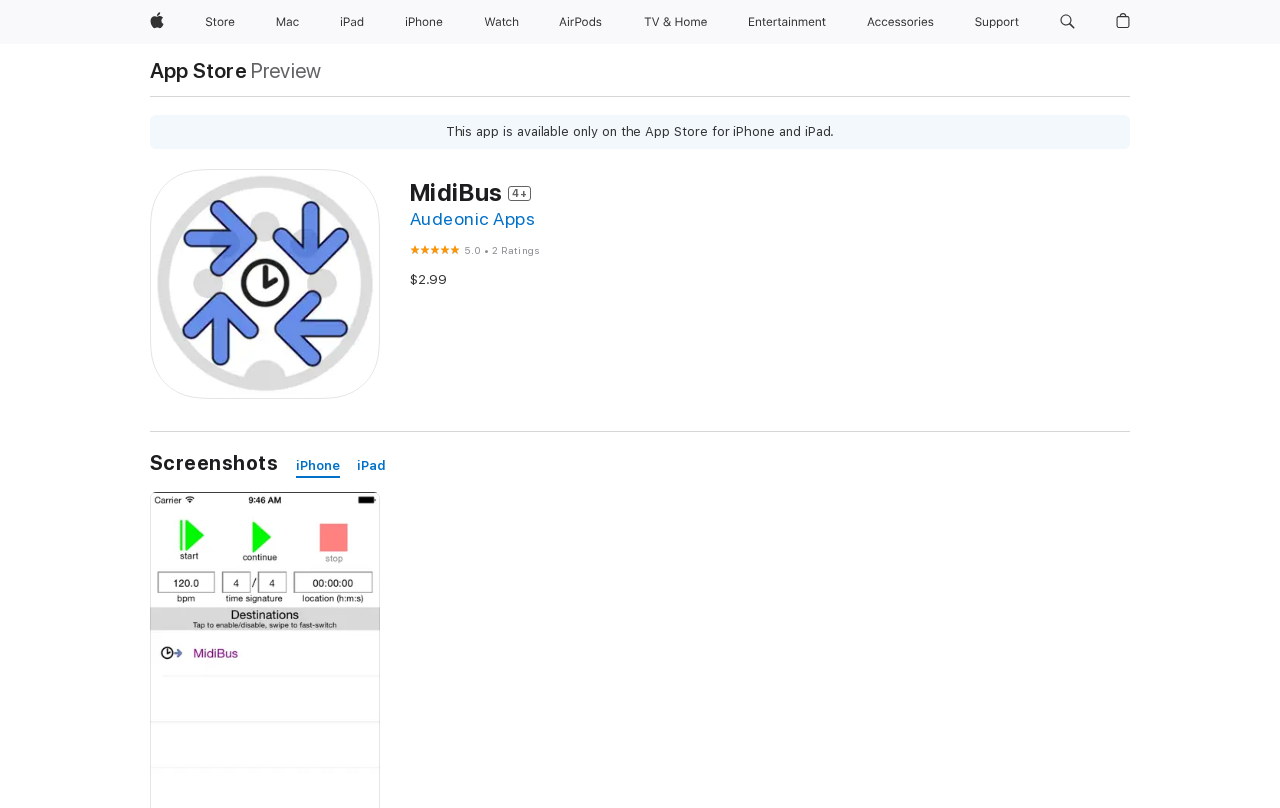Give a one-word or one-phrase response to the question:
What is the category of the menu item 'TV and Home'?

Entertainment